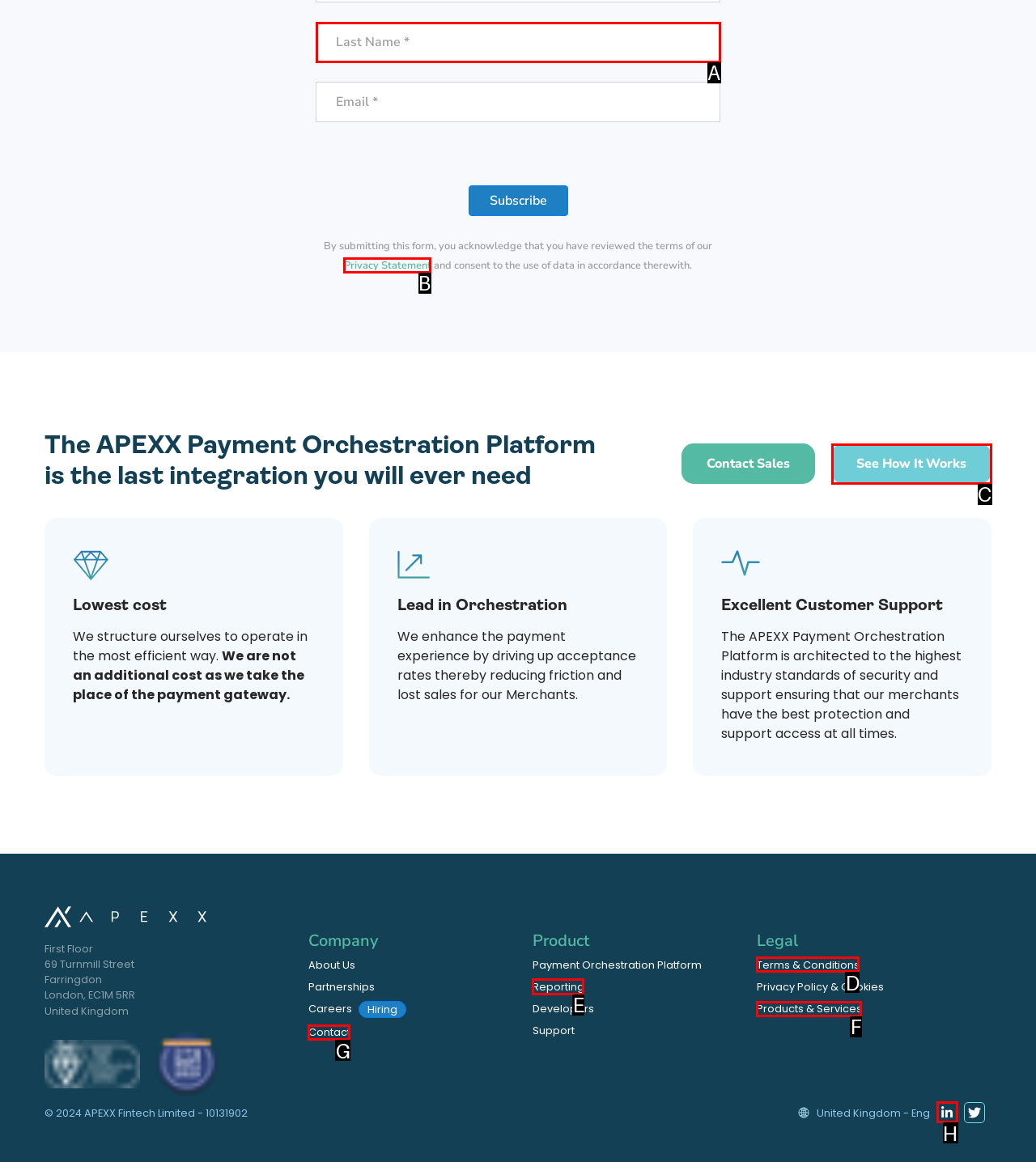Select the appropriate HTML element to click for the following task: Read the privacy statement
Answer with the letter of the selected option from the given choices directly.

B